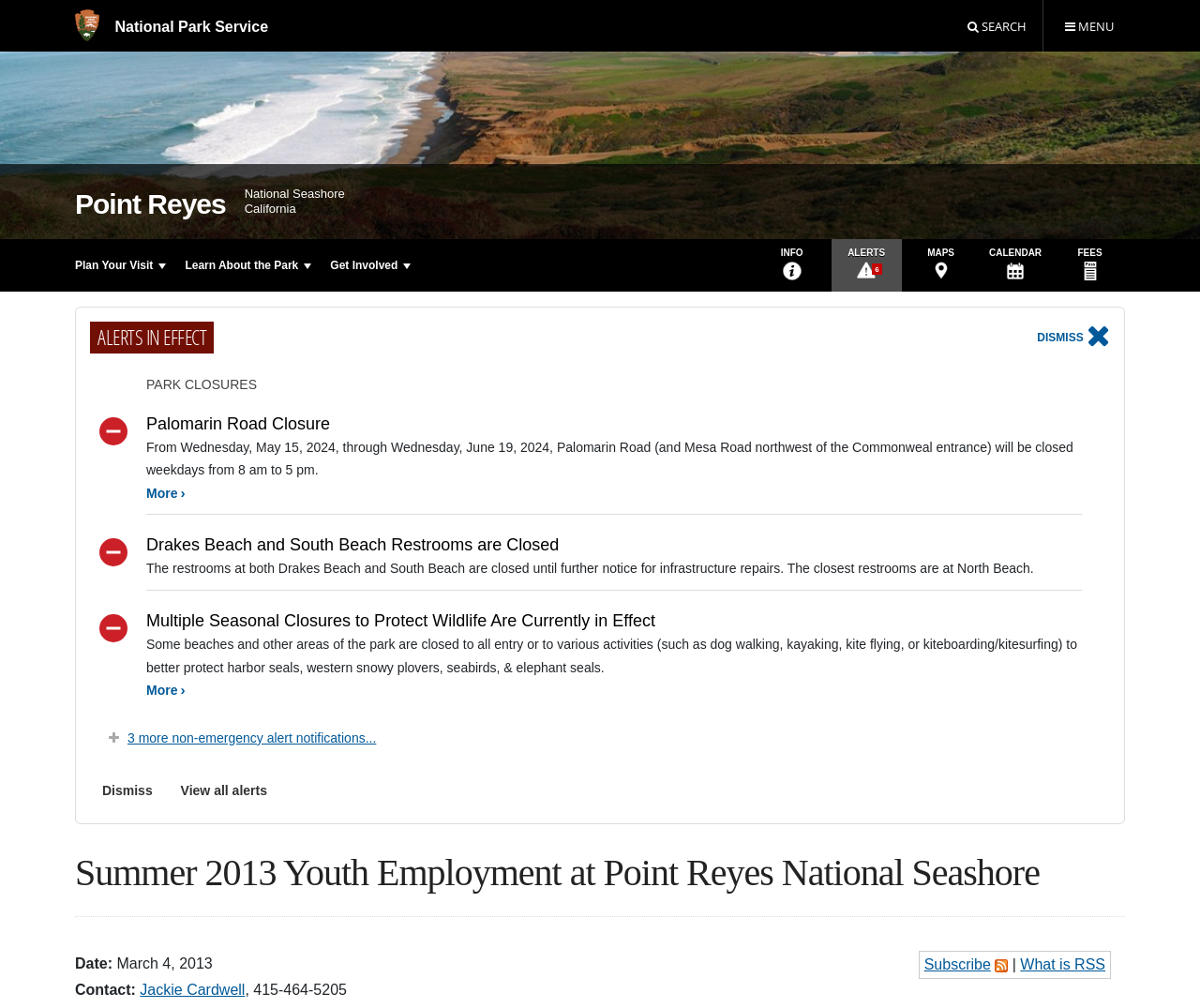Find the bounding box of the web element that fits this description: "Open Menu Close Menu".

[0.869, 0.0, 0.945, 0.051]